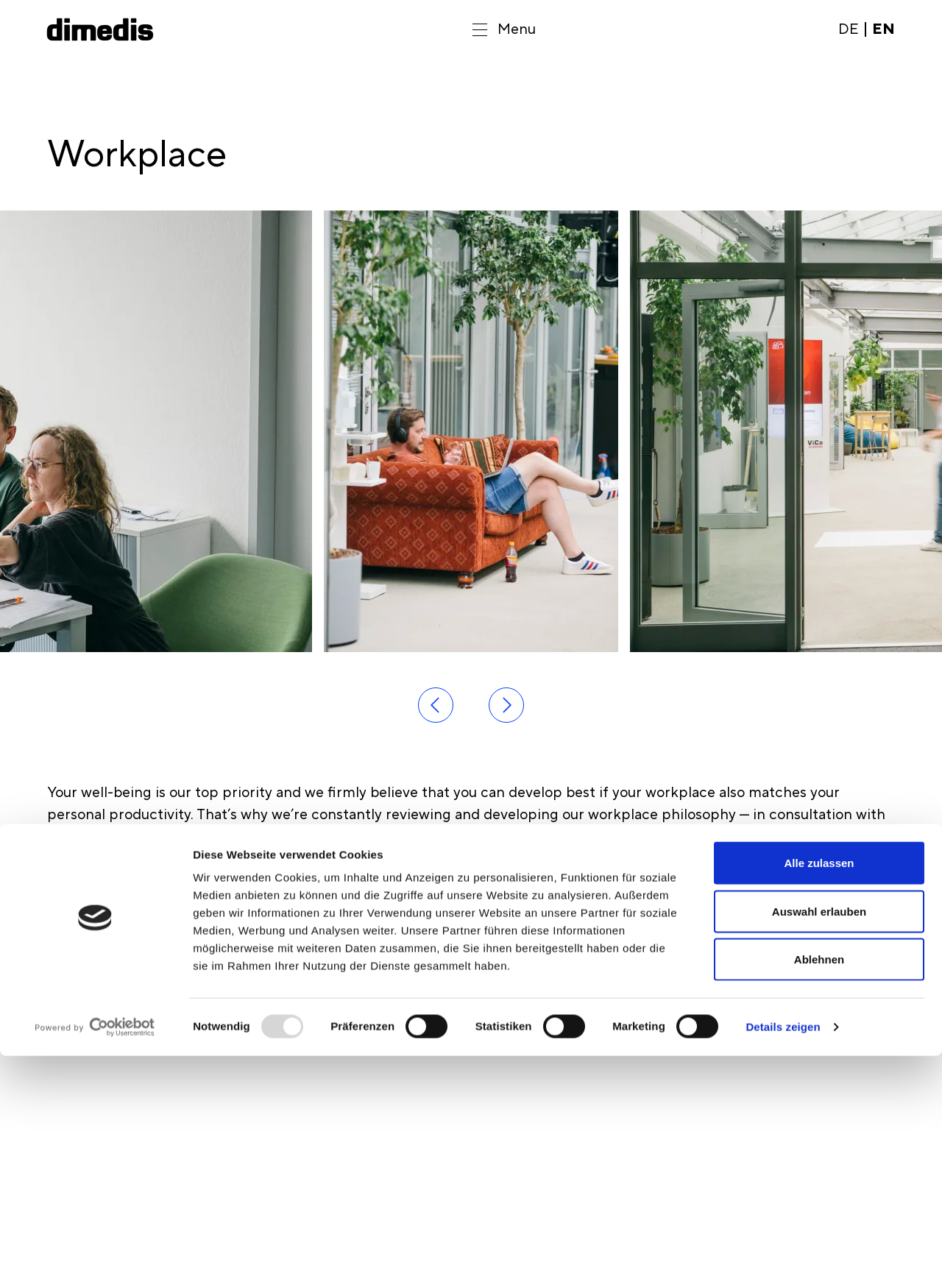Pinpoint the bounding box coordinates for the area that should be clicked to perform the following instruction: "View previous image".

[0.444, 0.534, 0.481, 0.561]